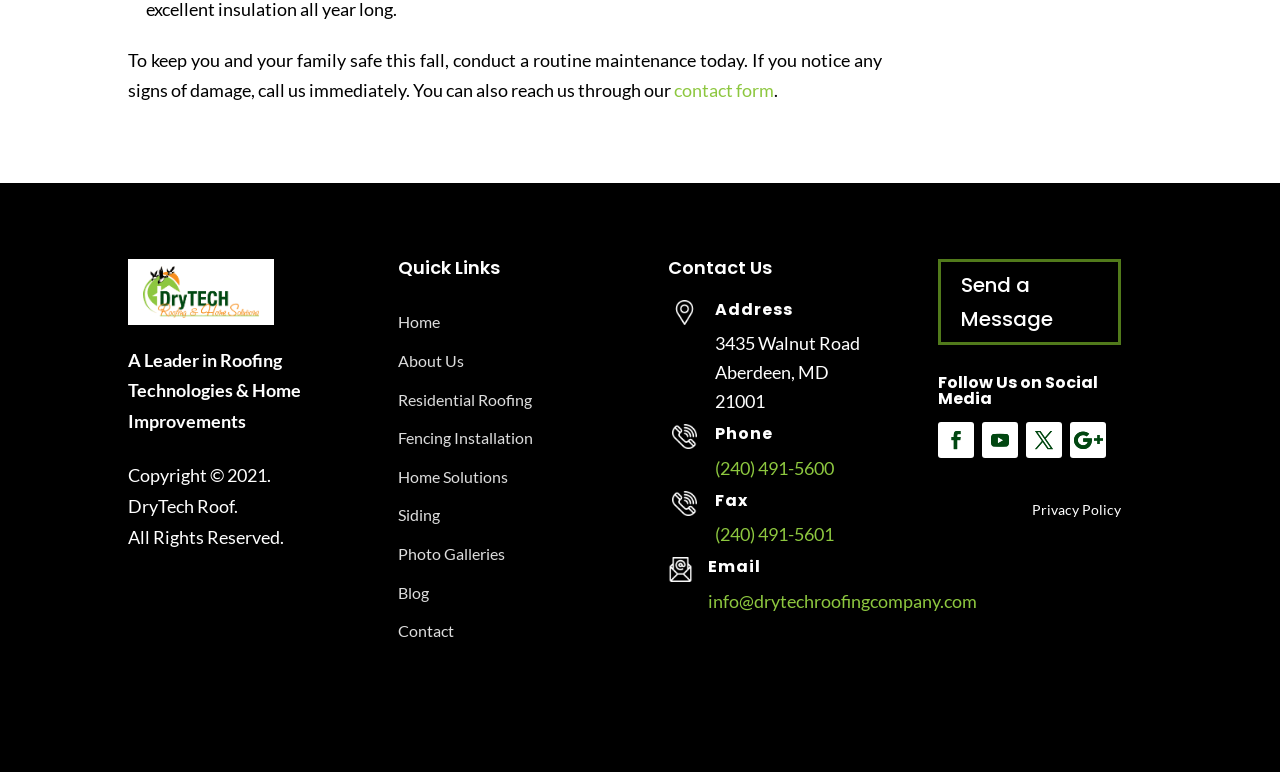Find the bounding box coordinates of the clickable area that will achieve the following instruction: "Follow on Facebook".

[0.733, 0.547, 0.761, 0.593]